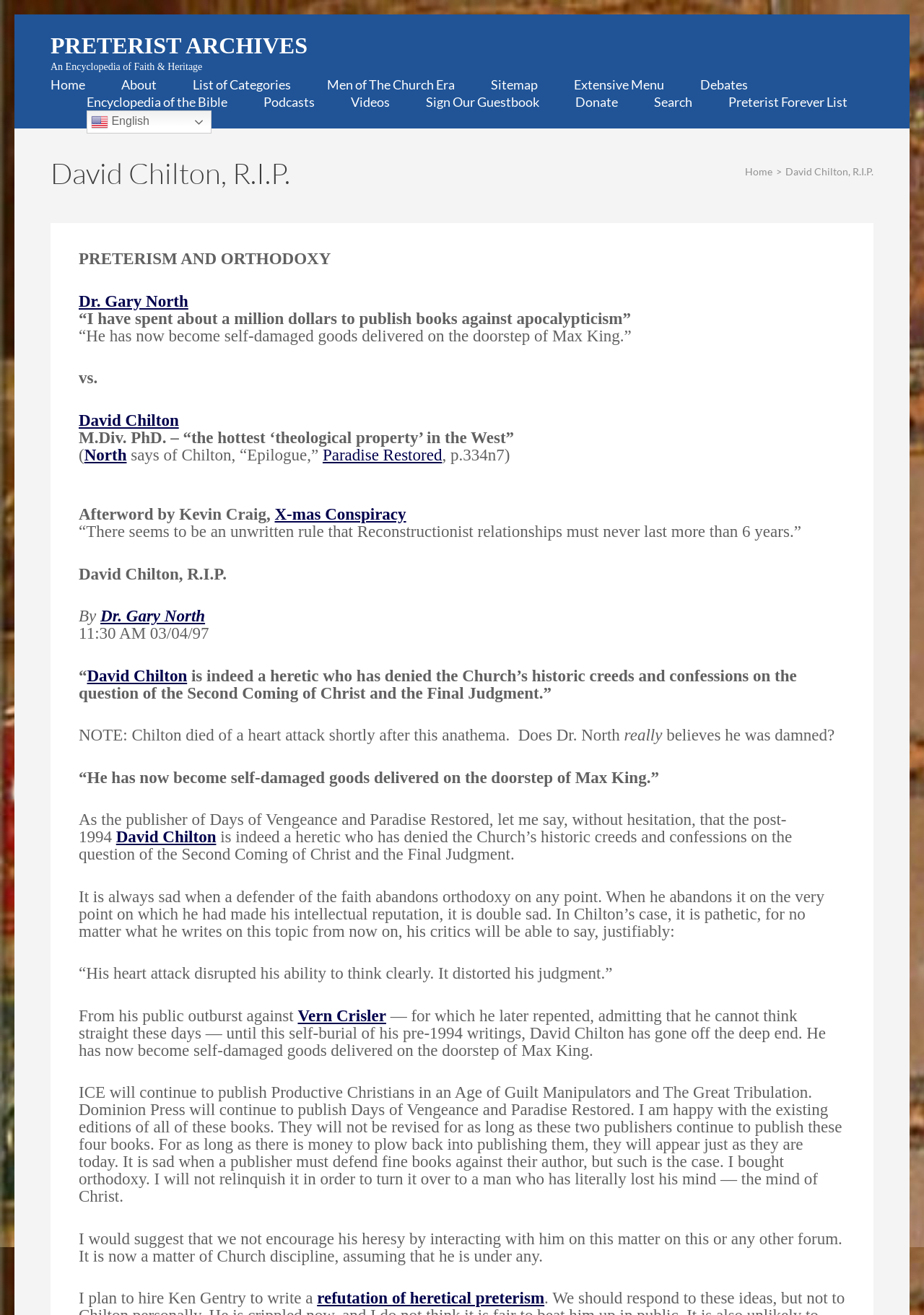Locate the bounding box coordinates of the element to click to perform the following action: 'Read about 'David Chilton, R.I.P.''. The coordinates should be given as four float values between 0 and 1, in the form of [left, top, right, bottom].

[0.055, 0.116, 0.314, 0.147]